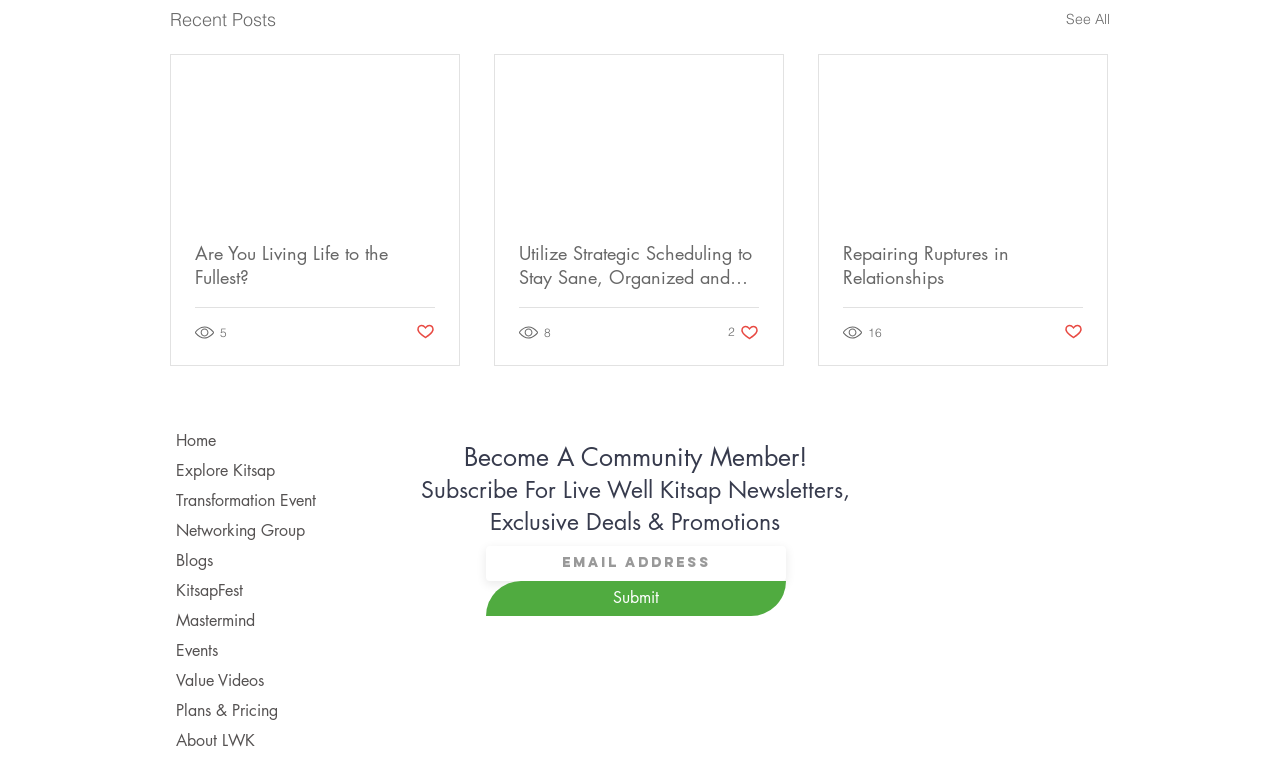What is the purpose of the textbox?
Provide a one-word or short-phrase answer based on the image.

Email Address